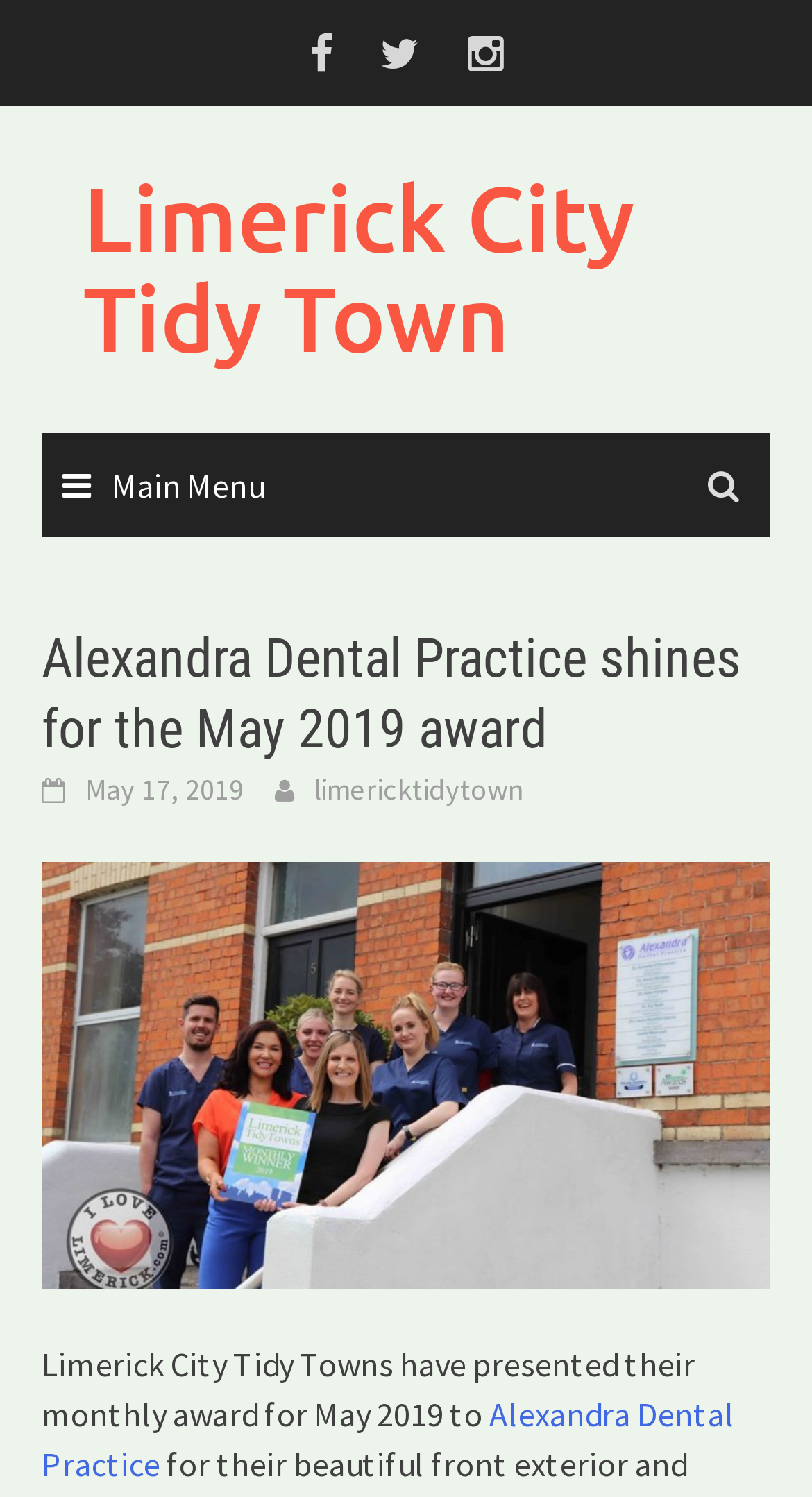Provide the bounding box coordinates of the HTML element this sentence describes: "Alexandra Dental Practice". The bounding box coordinates consist of four float numbers between 0 and 1, i.e., [left, top, right, bottom].

[0.051, 0.931, 0.905, 0.992]